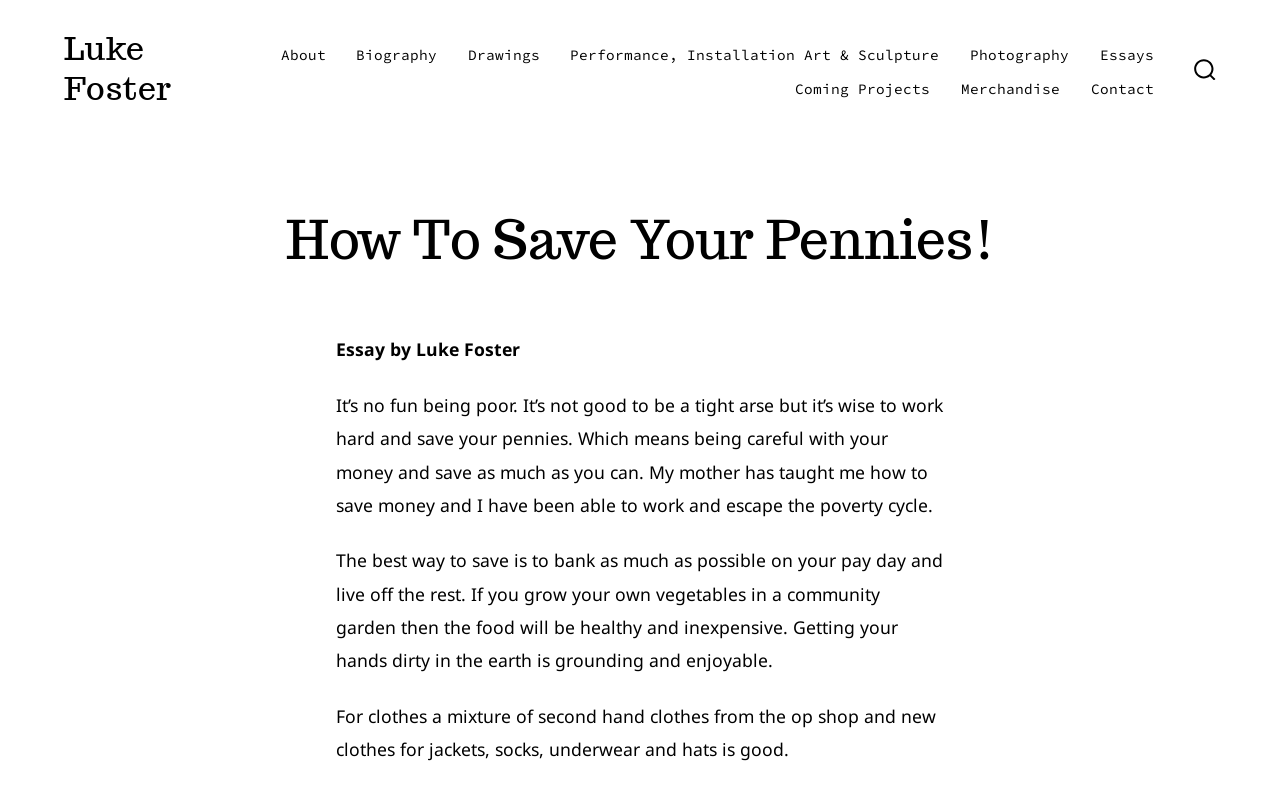Please find the bounding box coordinates of the section that needs to be clicked to achieve this instruction: "Visit Luke Foster's homepage".

[0.05, 0.04, 0.163, 0.14]